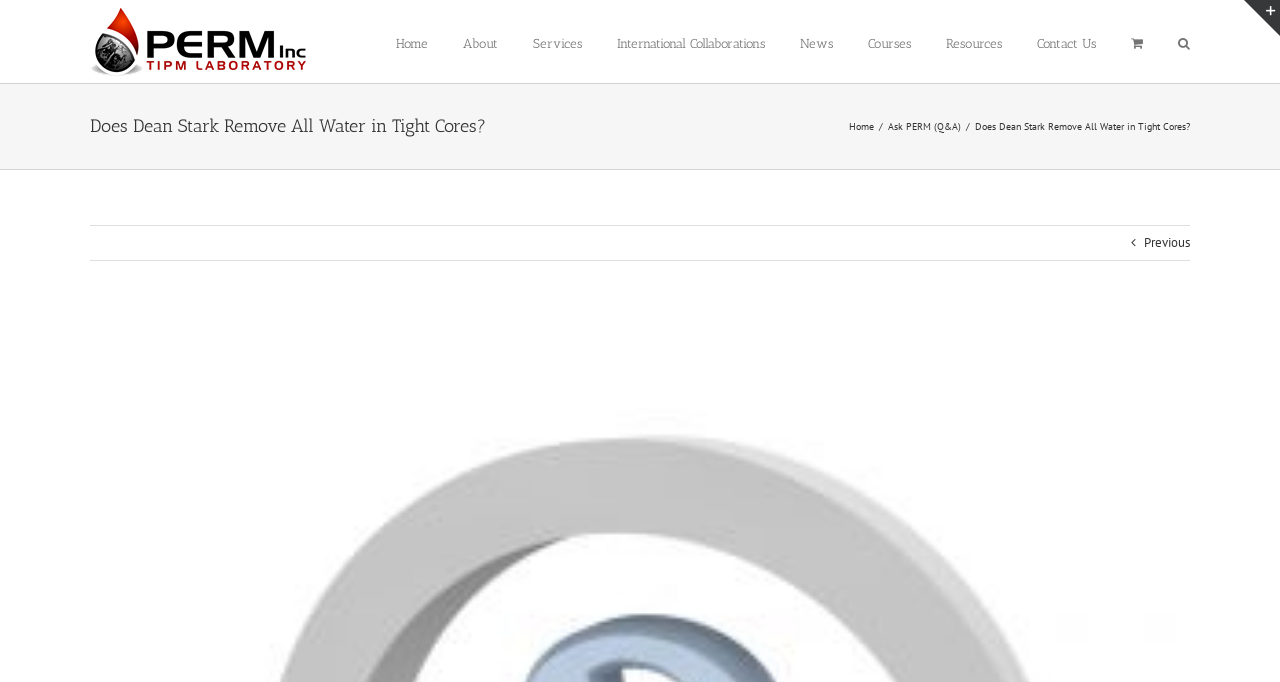Determine the bounding box coordinates for the area you should click to complete the following instruction: "Go to Home page".

[0.309, 0.0, 0.334, 0.122]